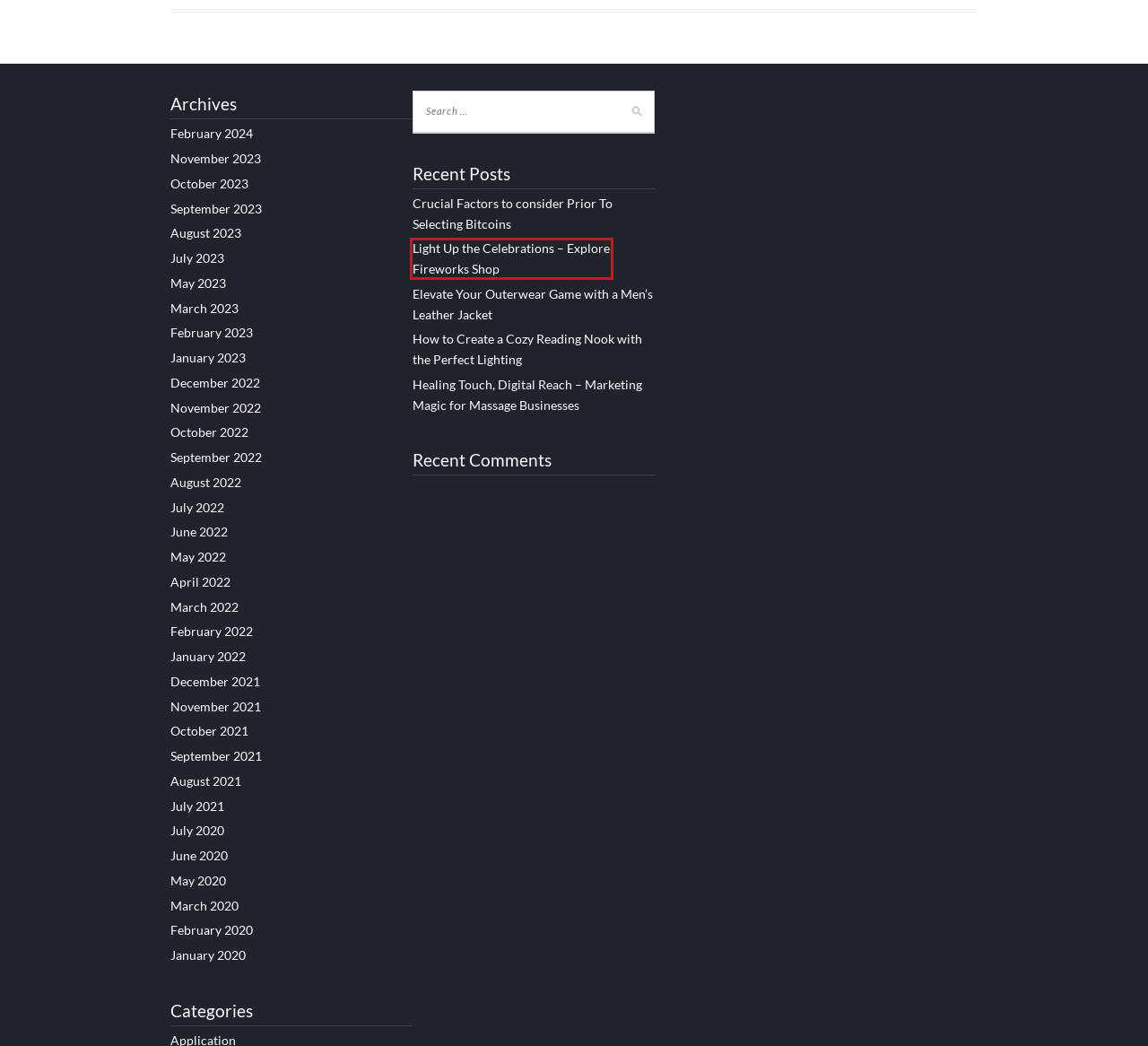You are provided with a screenshot of a webpage that includes a red rectangle bounding box. Please choose the most appropriate webpage description that matches the new webpage after clicking the element within the red bounding box. Here are the candidates:
A. Light Up the Celebrations – Explore Fireworks Shop – Ajunta Ment De Tremp
B. June 2022 – Ajunta Ment De Tremp
C. How to Create a Cozy Reading Nook with the Perfect Lighting – Ajunta Ment De Tremp
D. September 2022 – Ajunta Ment De Tremp
E. Healing Touch, Digital Reach – Marketing Magic for Massage Businesses – Ajunta Ment De Tremp
F. February 2020 – Ajunta Ment De Tremp
G. August 2022 – Ajunta Ment De Tremp
H. July 2022 – Ajunta Ment De Tremp

A